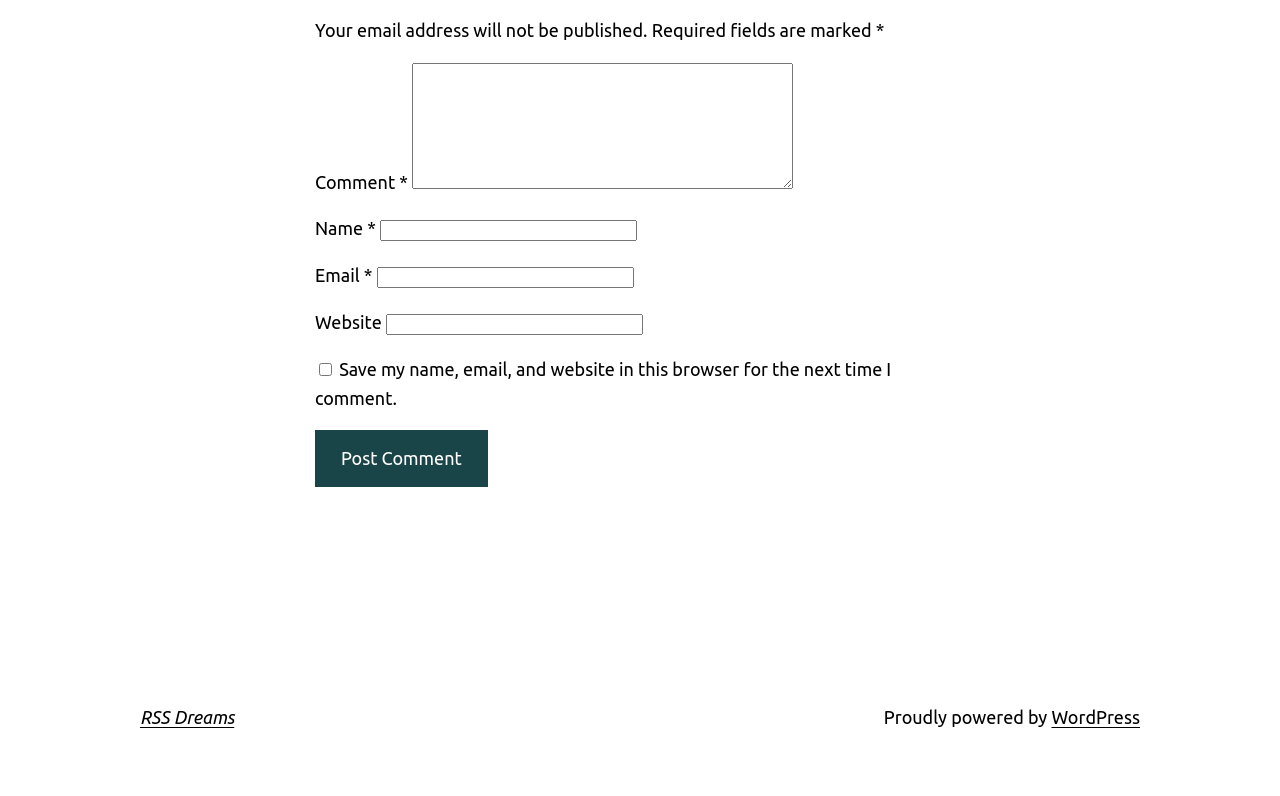What is the purpose of the 'Post Comment' button?
Please interpret the details in the image and answer the question thoroughly.

The 'Post Comment' button is located at the bottom of the comment form and is likely the final step in submitting a comment. Clicking this button would send the user's comment to the website for posting.